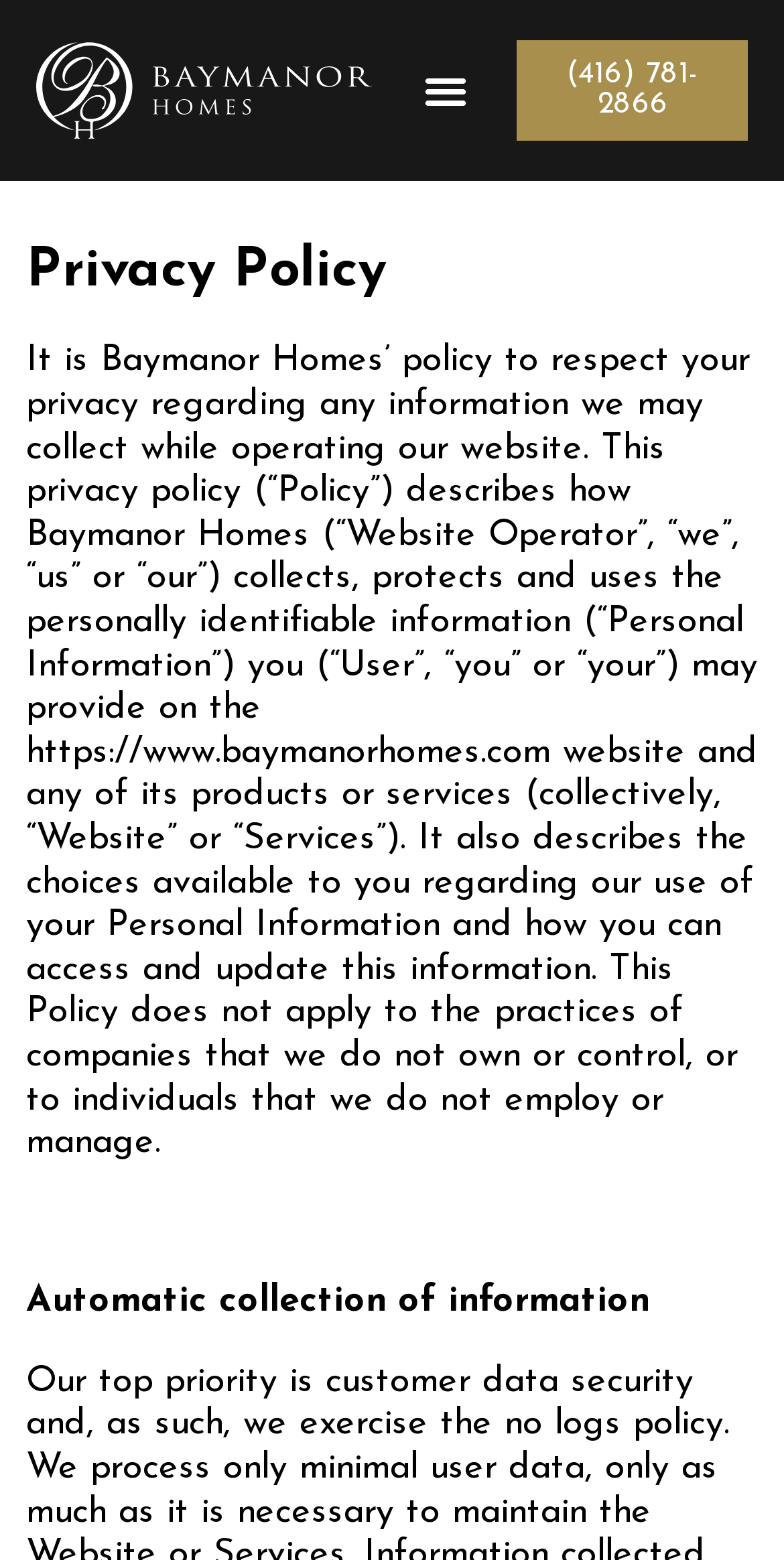Find the bounding box coordinates of the UI element according to this description: "(416) 781-2866".

[0.66, 0.026, 0.954, 0.09]